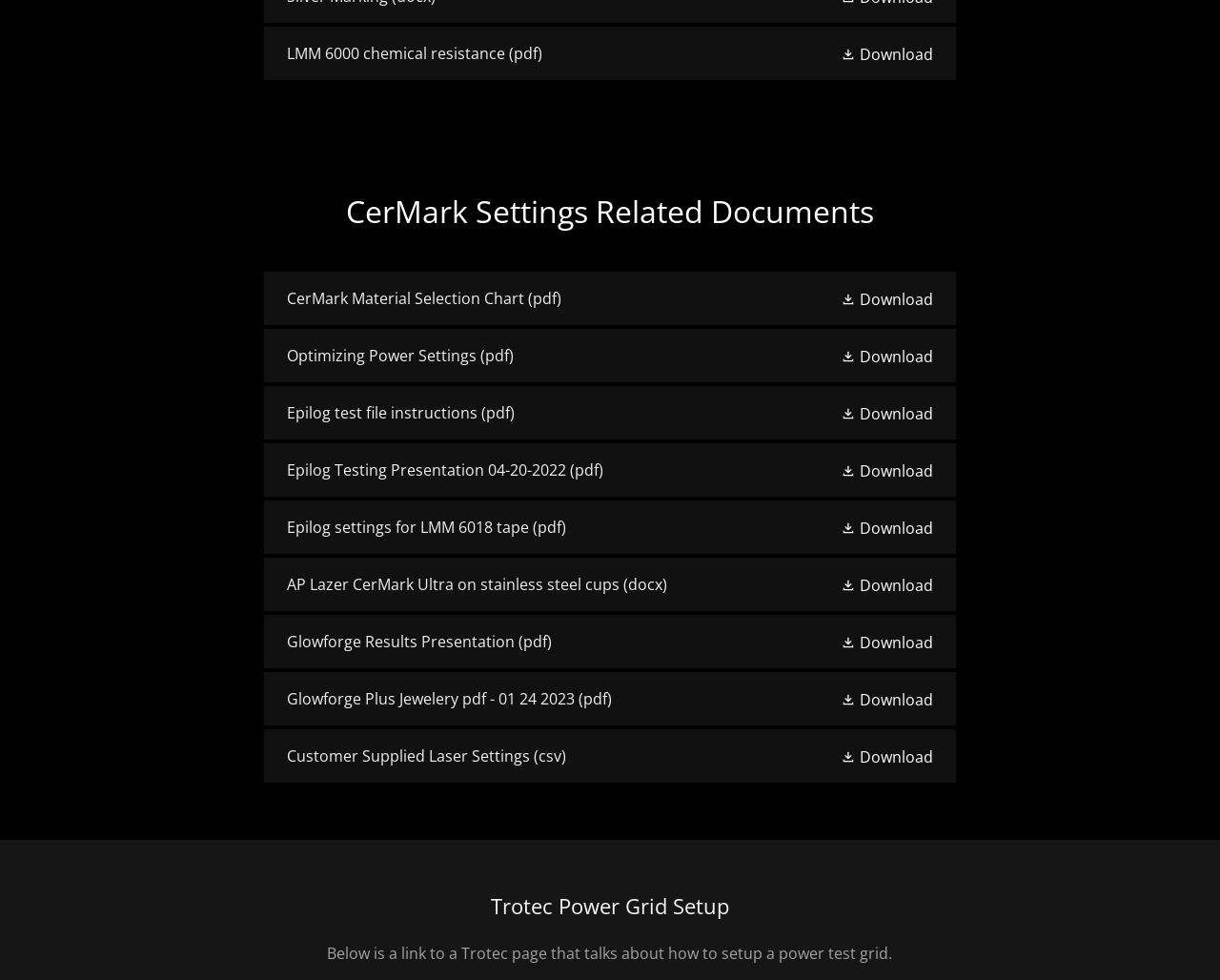Locate the bounding box coordinates of the area you need to click to fulfill this instruction: 'Download Epilog test file instructions'. The coordinates must be in the form of four float numbers ranging from 0 to 1: [left, top, right, bottom].

[0.217, 0.394, 0.783, 0.448]